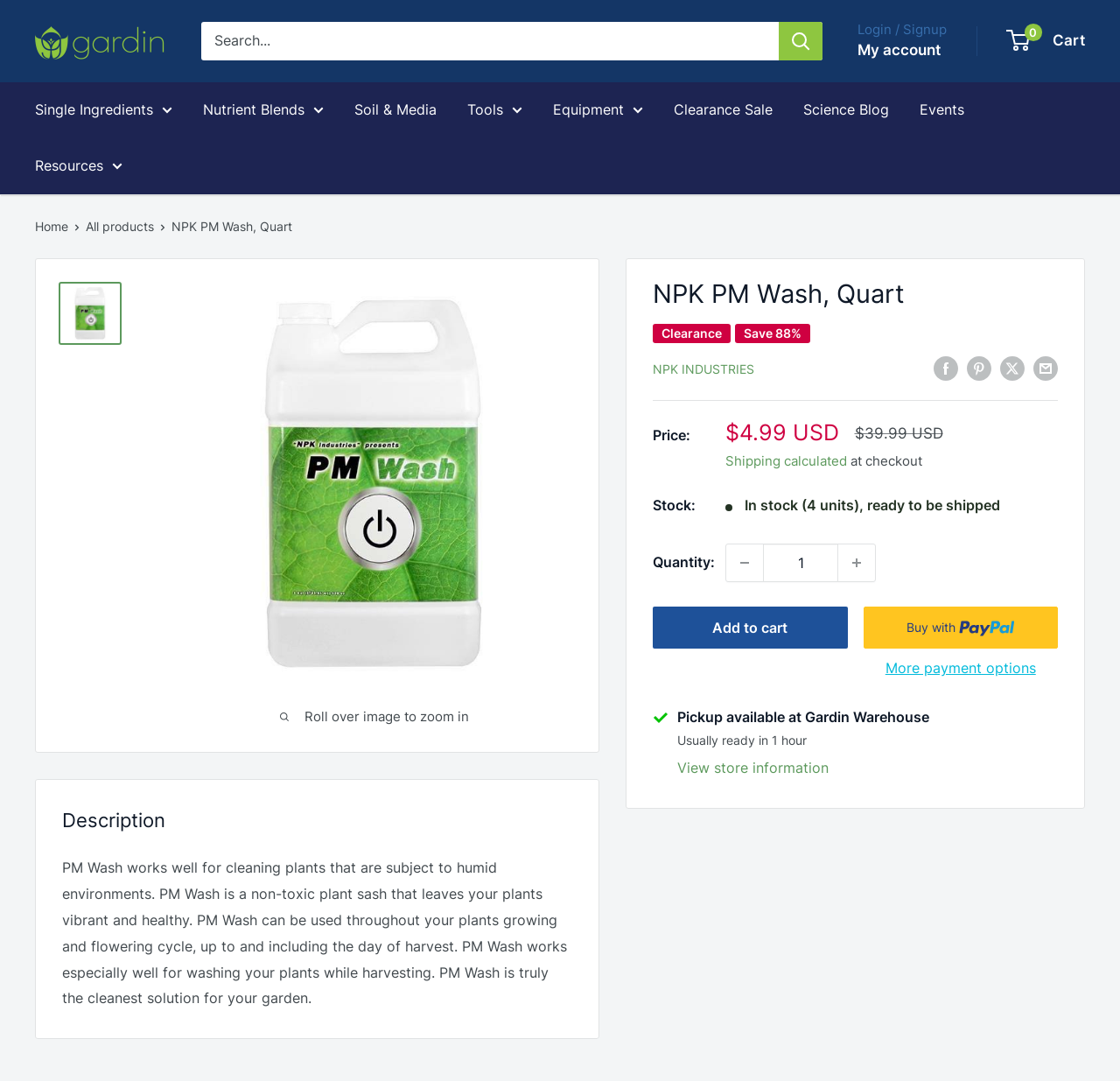Answer the question in a single word or phrase:
Can PM Wash be used during harvesting?

Yes